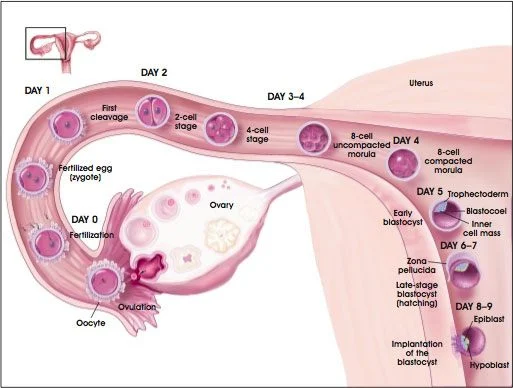What occurs on Days 7-9?
Please answer the question with as much detail as possible using the screenshot.

The diagram shows that on Days 7-9, the process of implantation into the uterine wall takes place, which involves the hatching of the blastocyst and its interaction with the uterine environment.